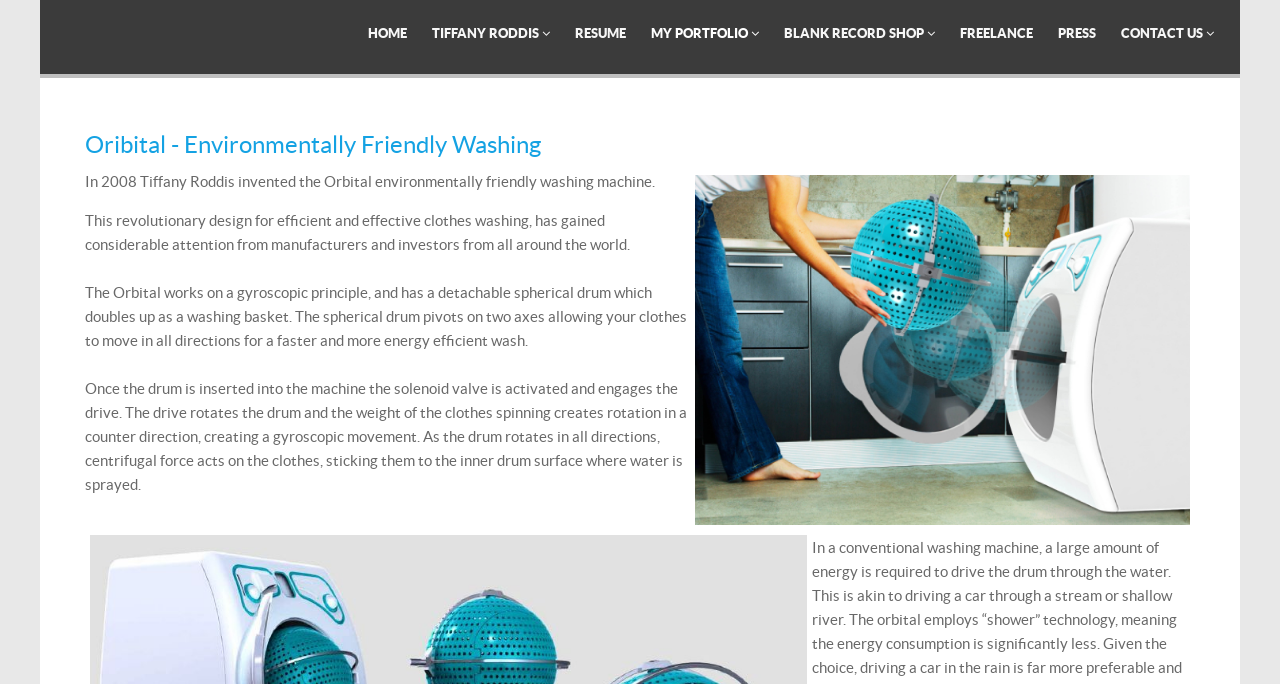Given the element description "Oribital - Environmentally Friendly Washing" in the screenshot, predict the bounding box coordinates of that UI element.

[0.066, 0.192, 0.423, 0.231]